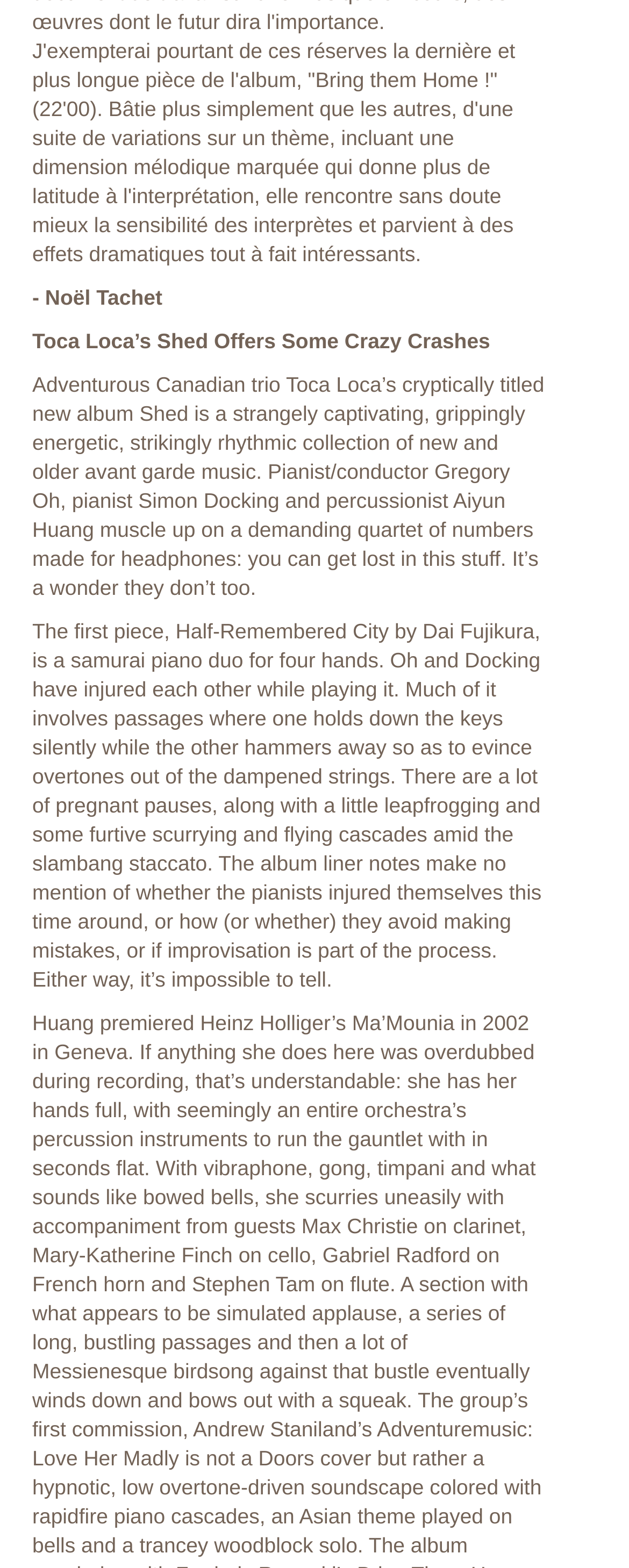Determine the bounding box coordinates of the element that should be clicked to execute the following command: "Read more about Dai Fujikura's Half-Remembered City".

[0.672, 0.395, 0.85, 0.41]